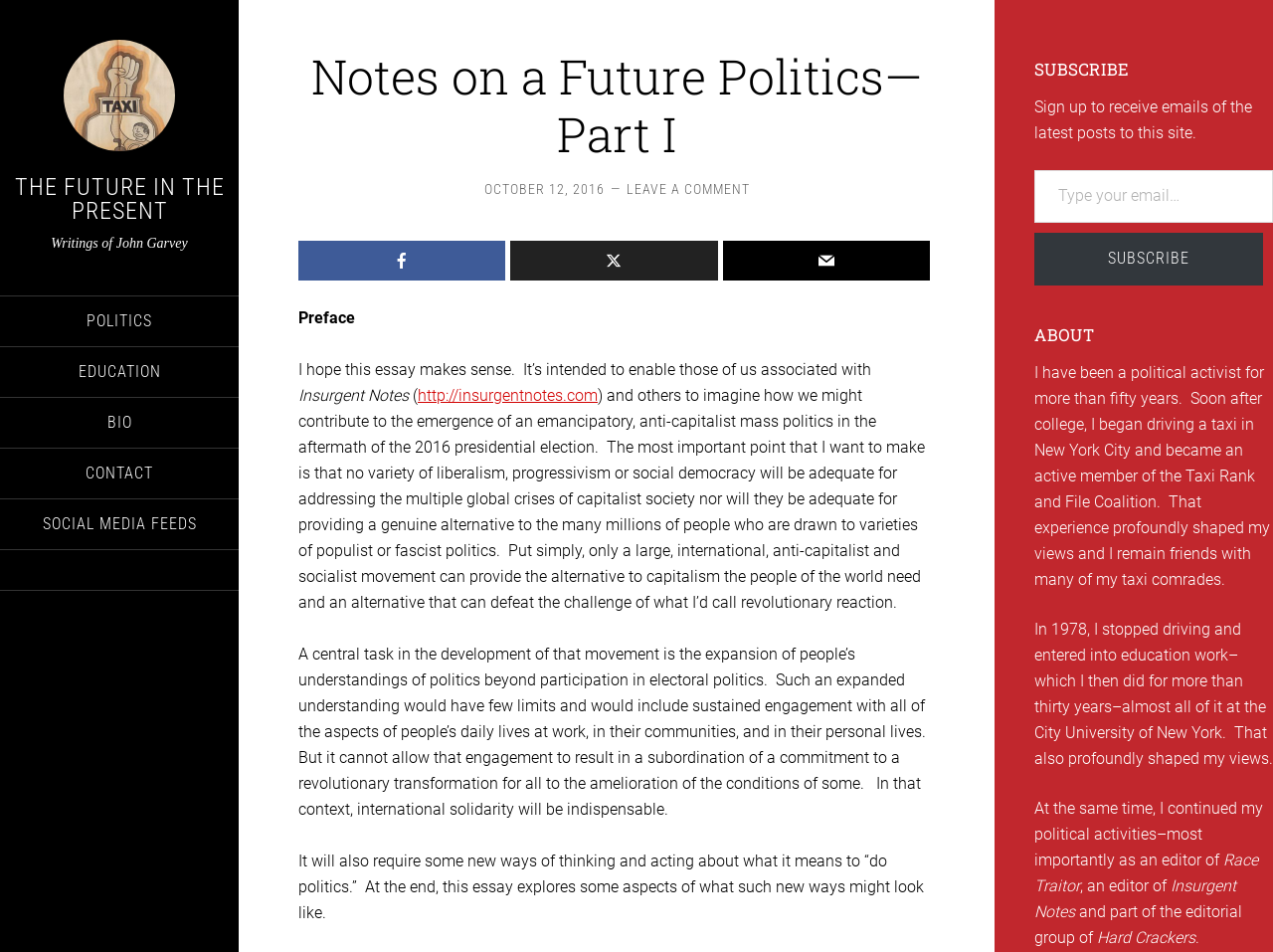Specify the bounding box coordinates of the element's area that should be clicked to execute the given instruction: "Click the CONTACT link". The coordinates should be four float numbers between 0 and 1, i.e., [left, top, right, bottom].

[0.0, 0.471, 0.188, 0.523]